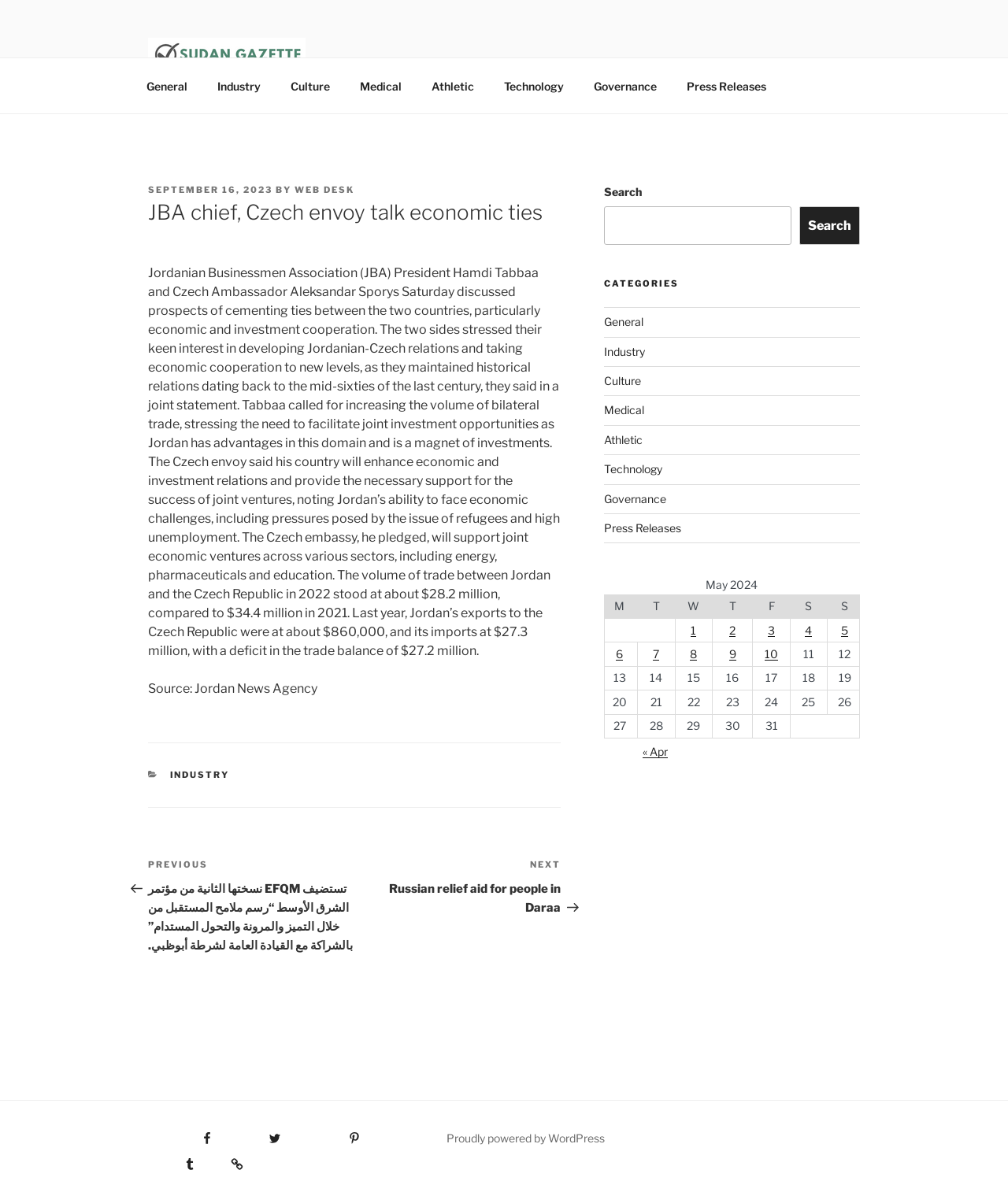Identify the webpage's primary heading and generate its text.

JBA chief, Czech envoy talk economic ties